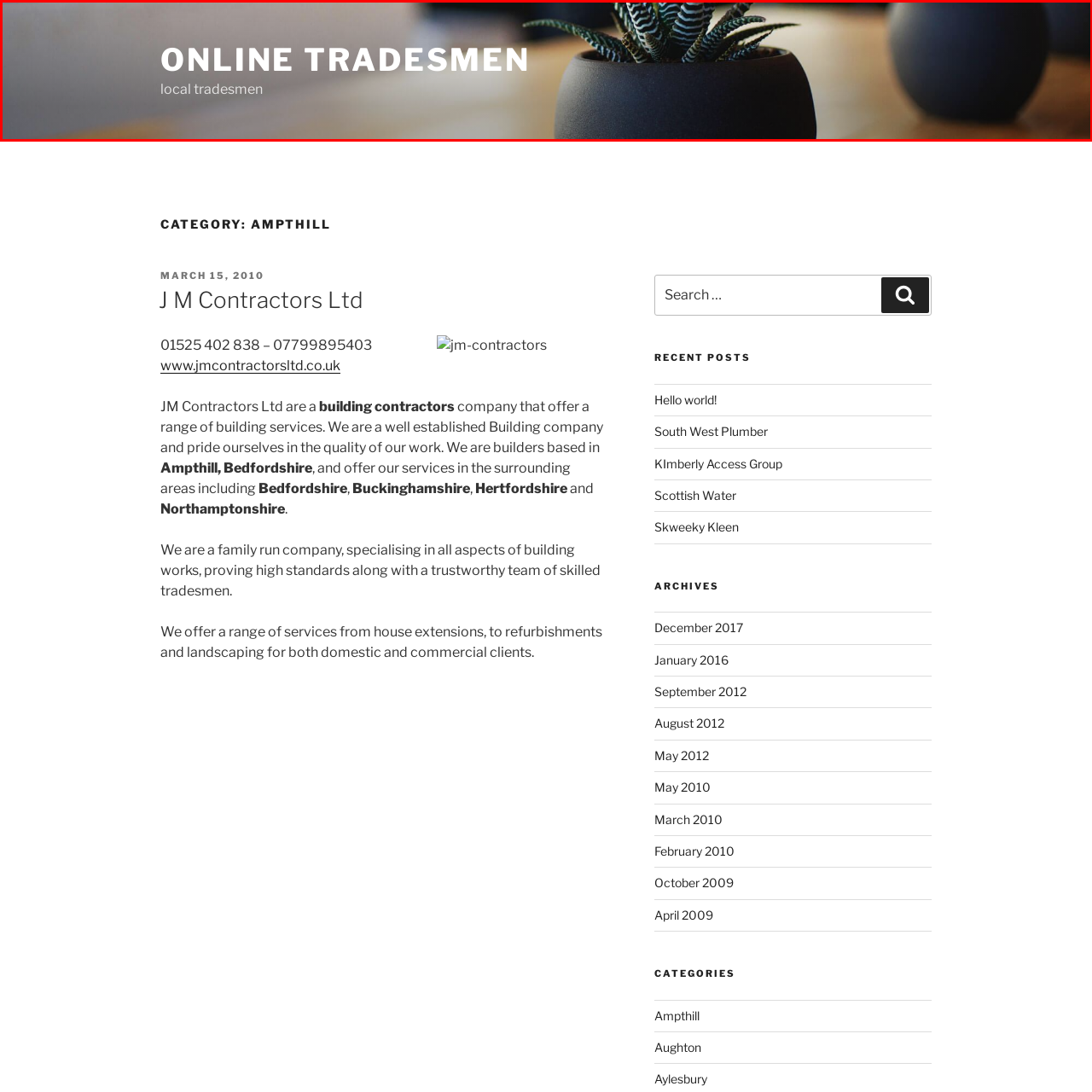What is partially visible in the background?
Focus on the visual details within the red bounding box and provide an in-depth answer based on your observations.

A small potted plant is partially visible in the background, which adds a touch of warmth and coziness to the overall design, and may symbolize growth and care, reflecting the quality and attention to detail provided by local contractors.